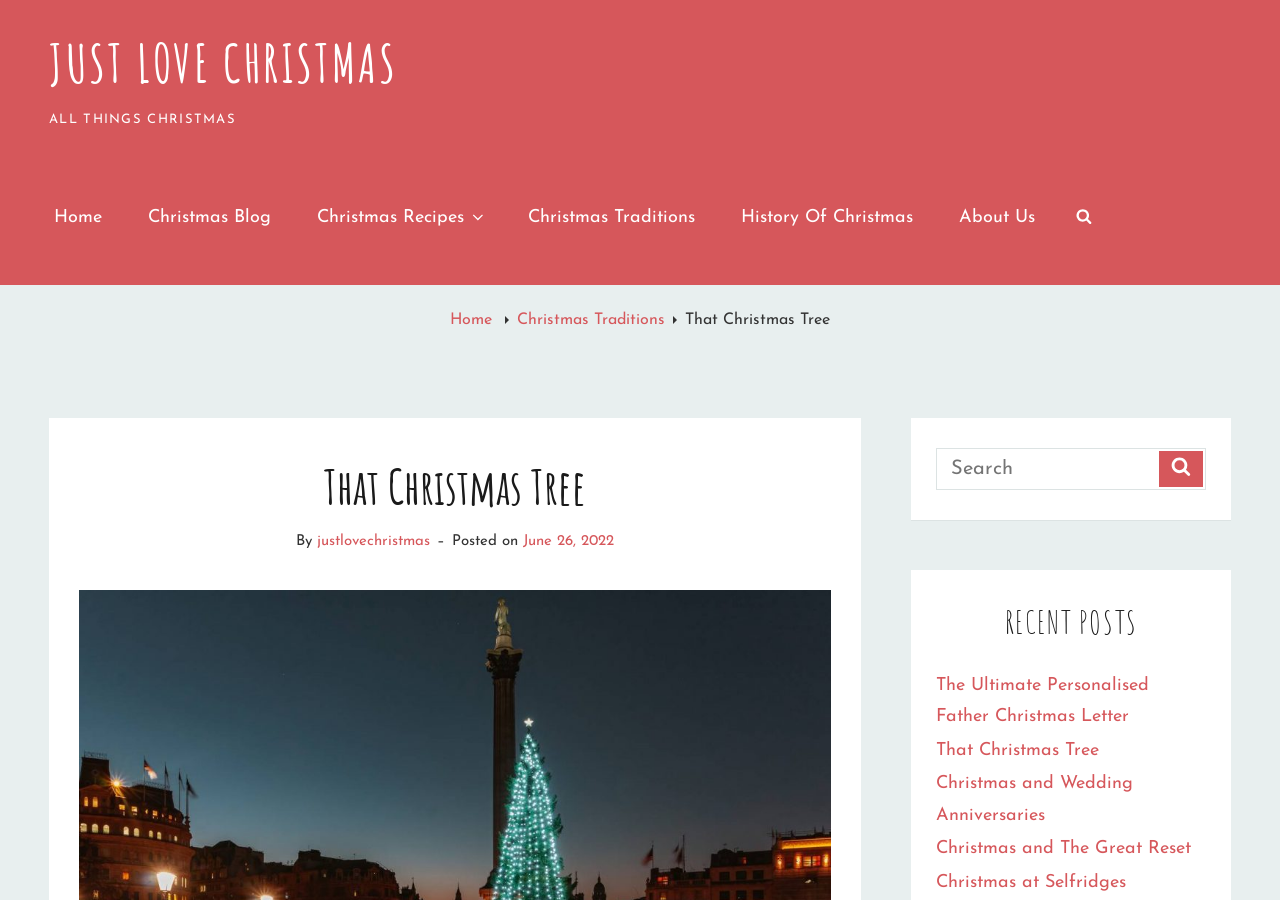Answer the question with a brief word or phrase:
How many recent posts are listed?

5